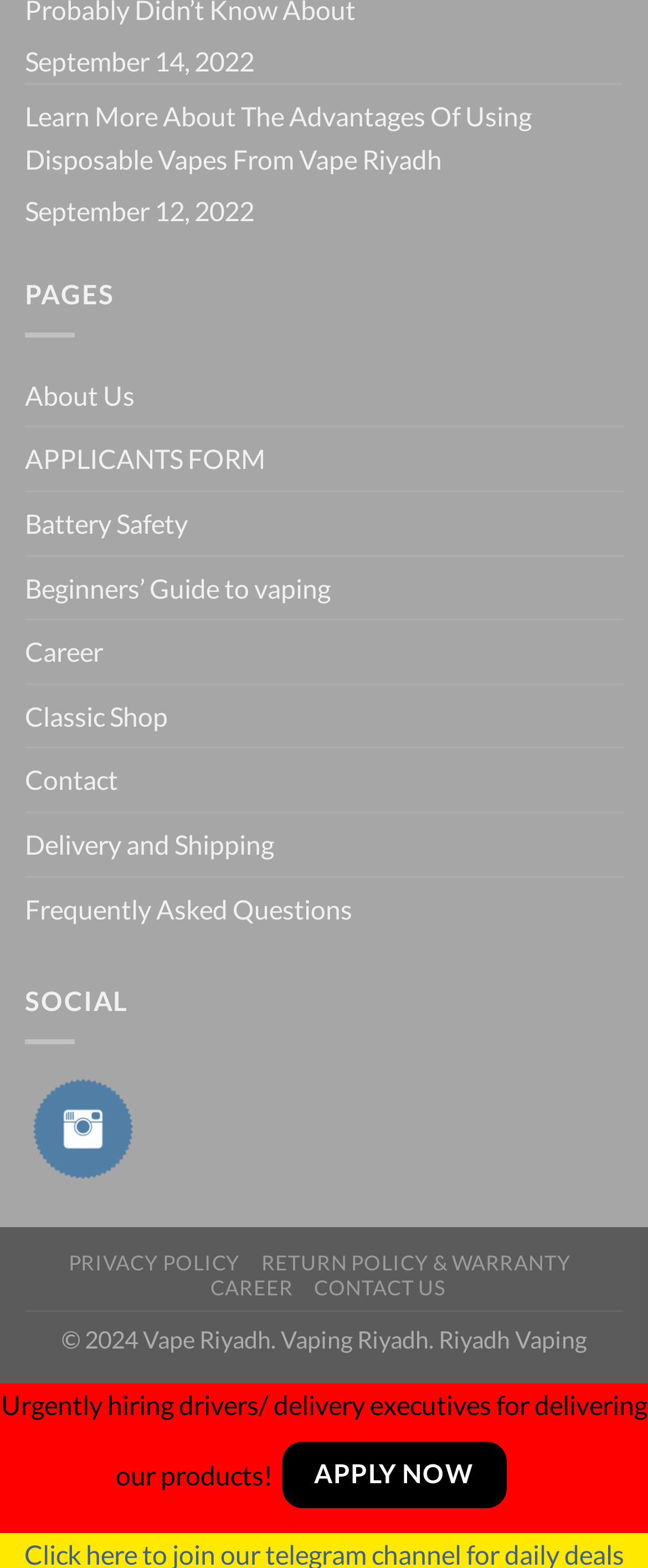Find the bounding box coordinates of the element to click in order to complete the given instruction: "Check the beginners’ guide to vaping."

[0.038, 0.355, 0.51, 0.395]